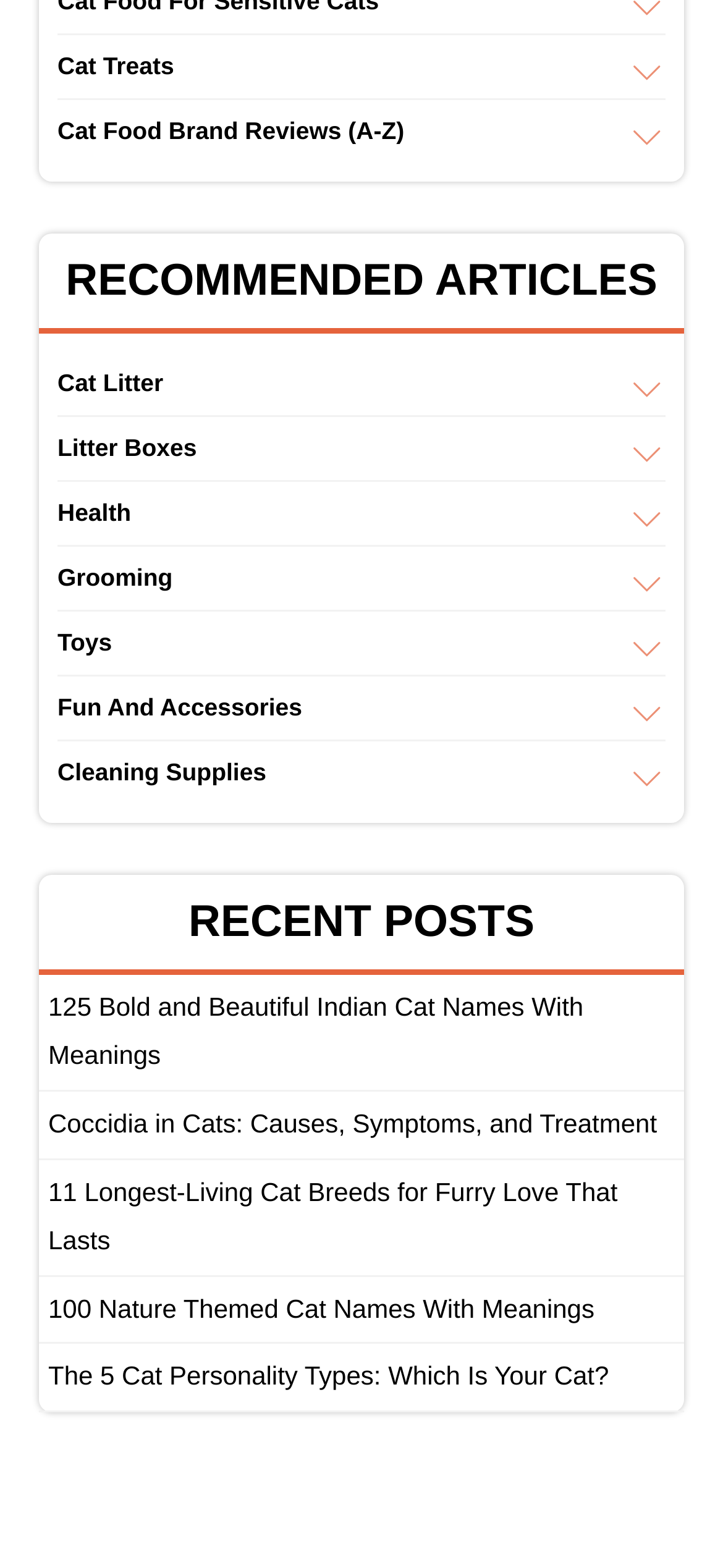What is the characteristic of 'Hypoallergenic' cat food?
Ensure your answer is thorough and detailed.

Based on the webpage, I found a link 'Hypoallergenic' which suggests that this type of cat food is characterized by being hypoallergenic, meaning it is less likely to cause allergic reactions.